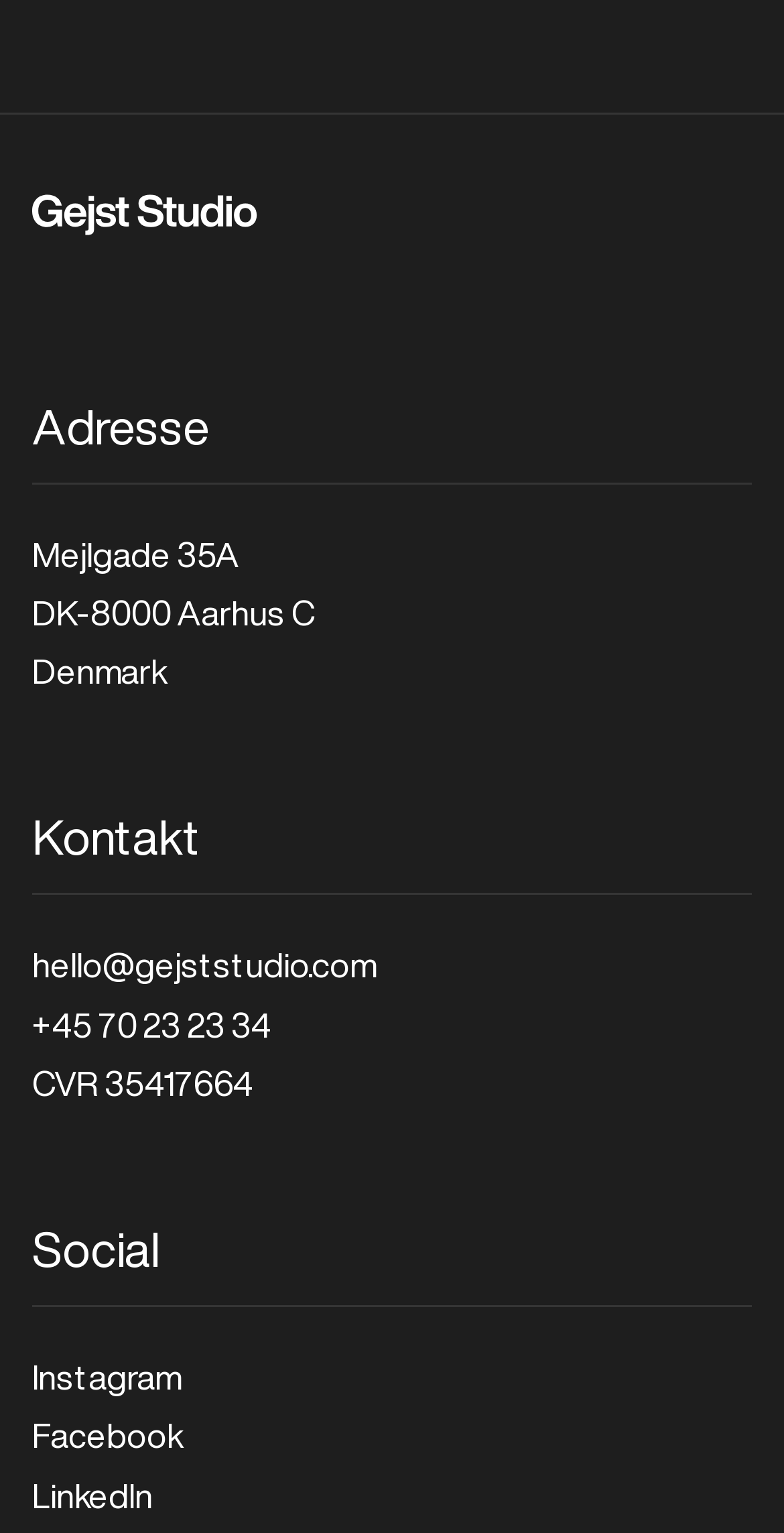From the webpage screenshot, predict the bounding box coordinates (top-left x, top-left y, bottom-right x, bottom-right y) for the UI element described here: LinkedIn

[0.041, 0.961, 0.195, 0.989]